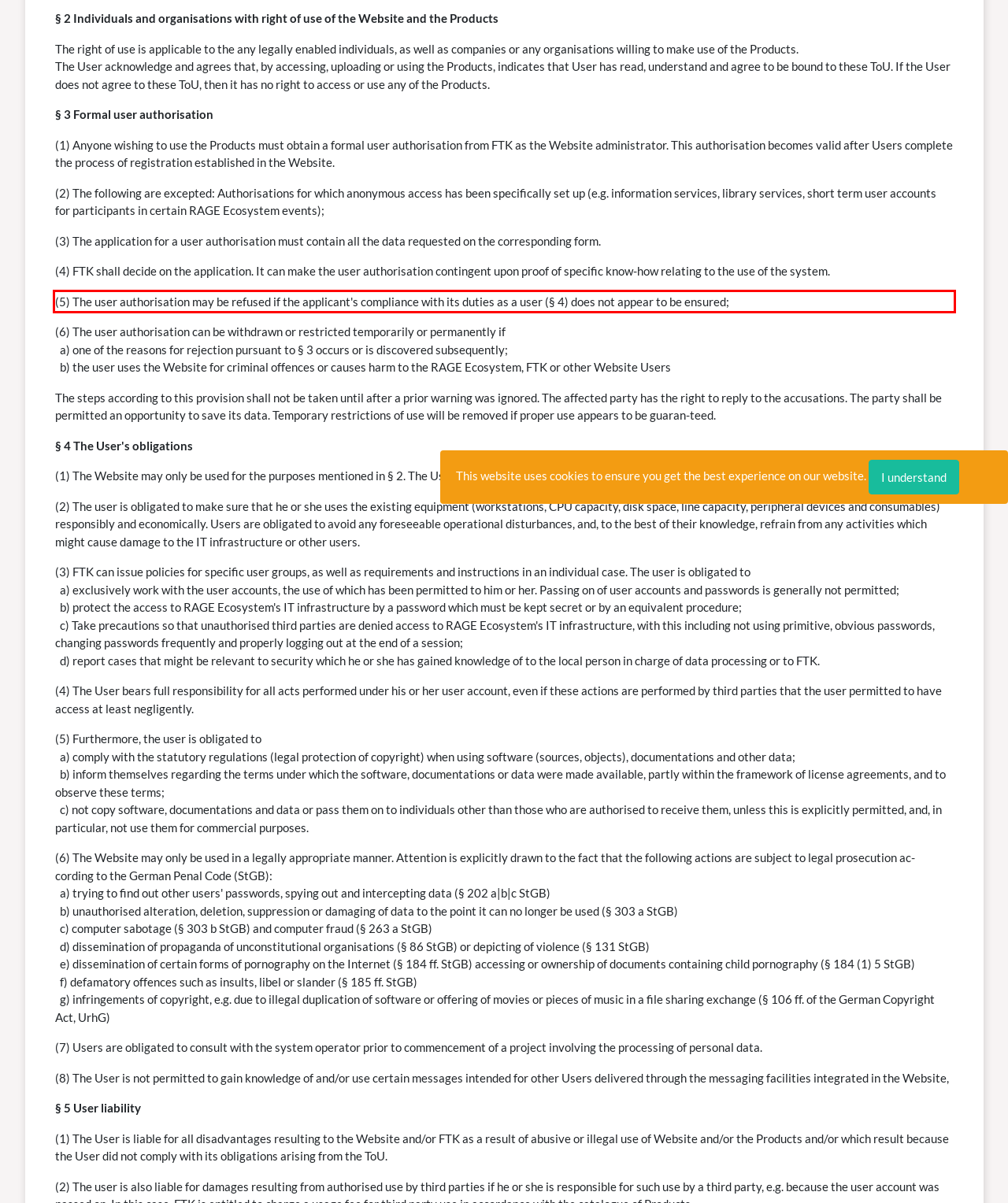Identify the text inside the red bounding box on the provided webpage screenshot by performing OCR.

(5) The user authorisation may be refused if the applicant's compliance with its duties as a user (§ 4) does not appear to be ensured;